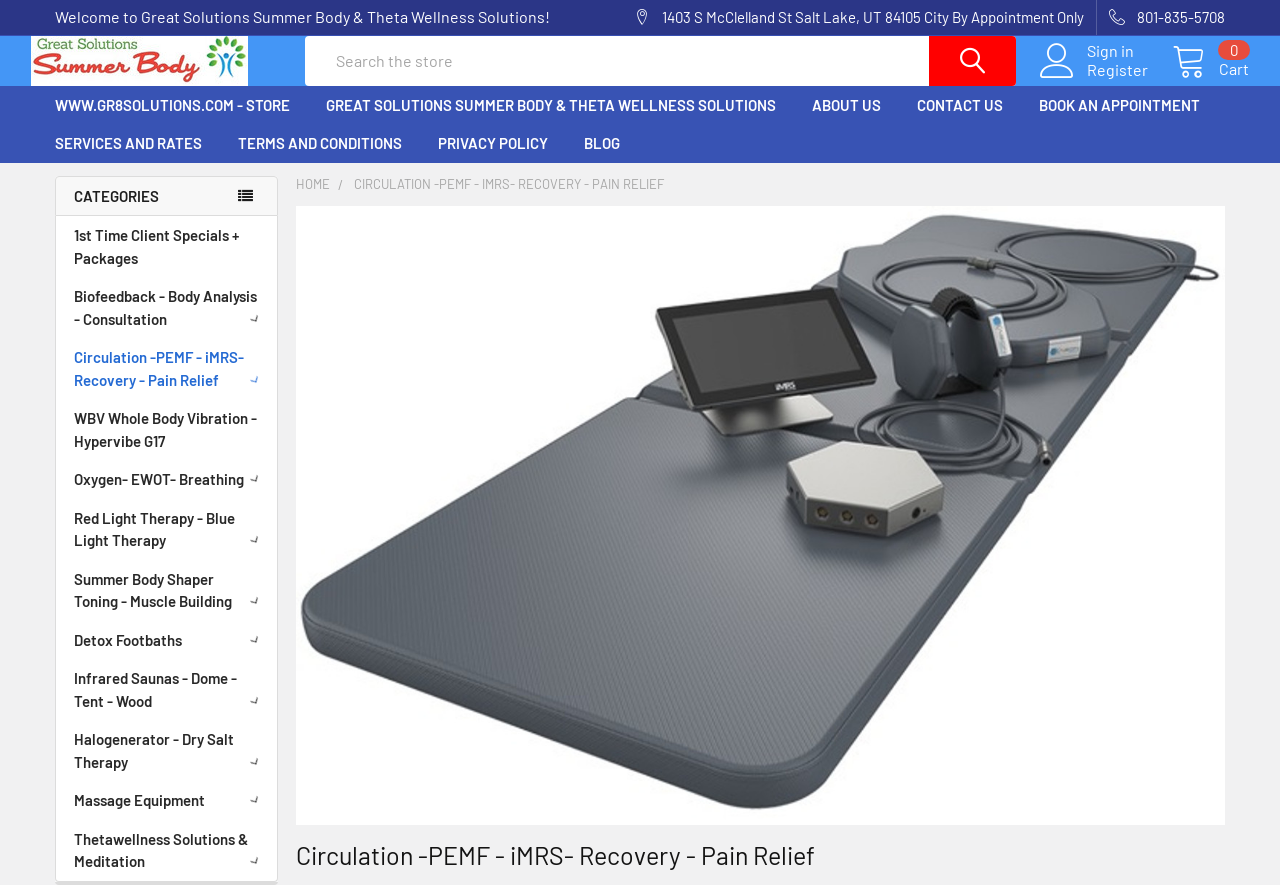What is the name of the image located at the top of the webpage?
Look at the screenshot and respond with one word or a short phrase.

Great Solutions Summer Body & Theta Wellness Solutions